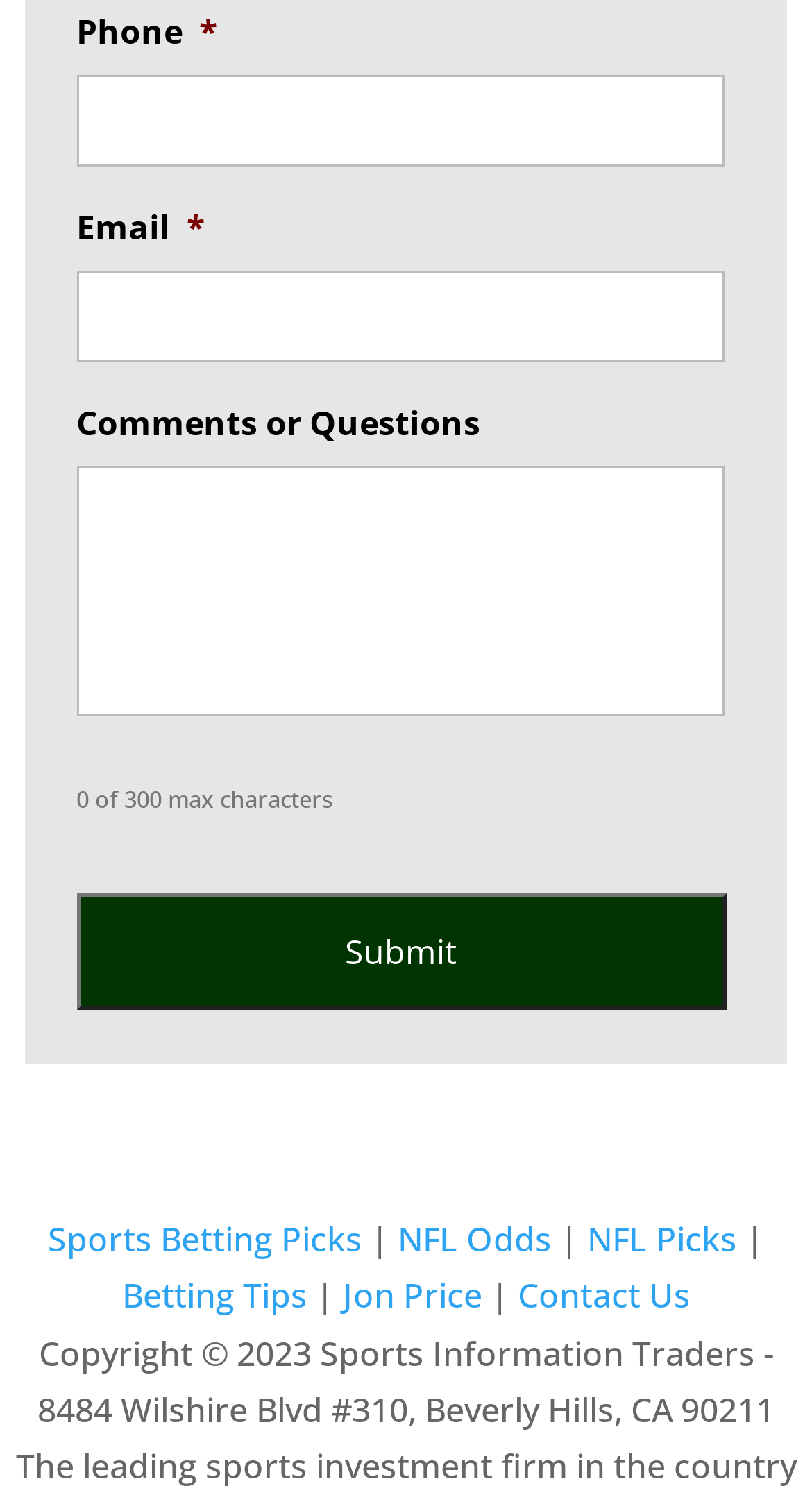Find the bounding box coordinates of the area to click in order to follow the instruction: "Enter phone number".

[0.094, 0.05, 0.893, 0.112]